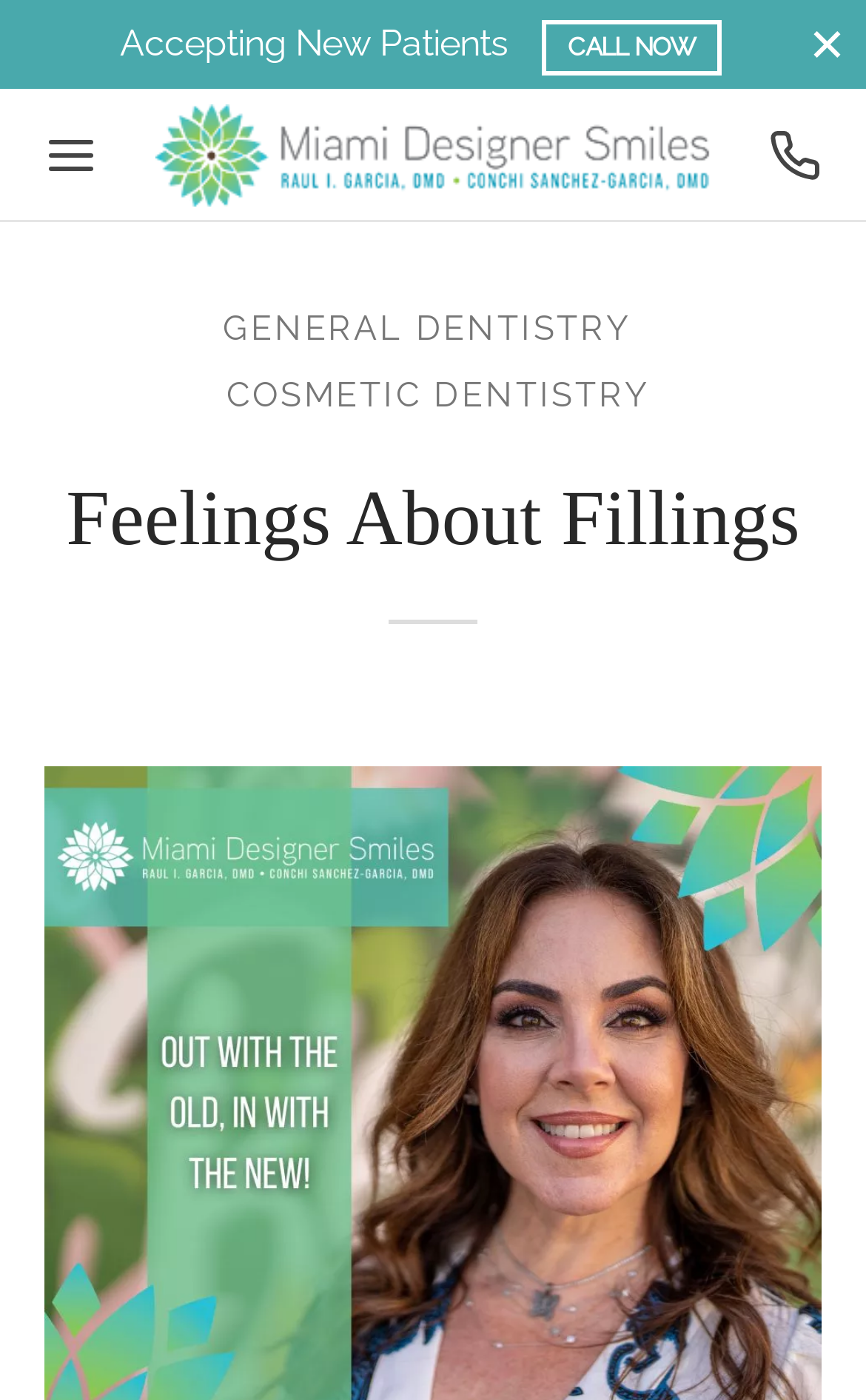With reference to the image, please provide a detailed answer to the following question: What is the purpose of the 'CALL NOW' button?

I inferred the purpose of the 'CALL NOW' button by its location and text. It is placed next to the 'Accepting New Patients' text, suggesting that it is a call-to-action for new patients to make an appointment.